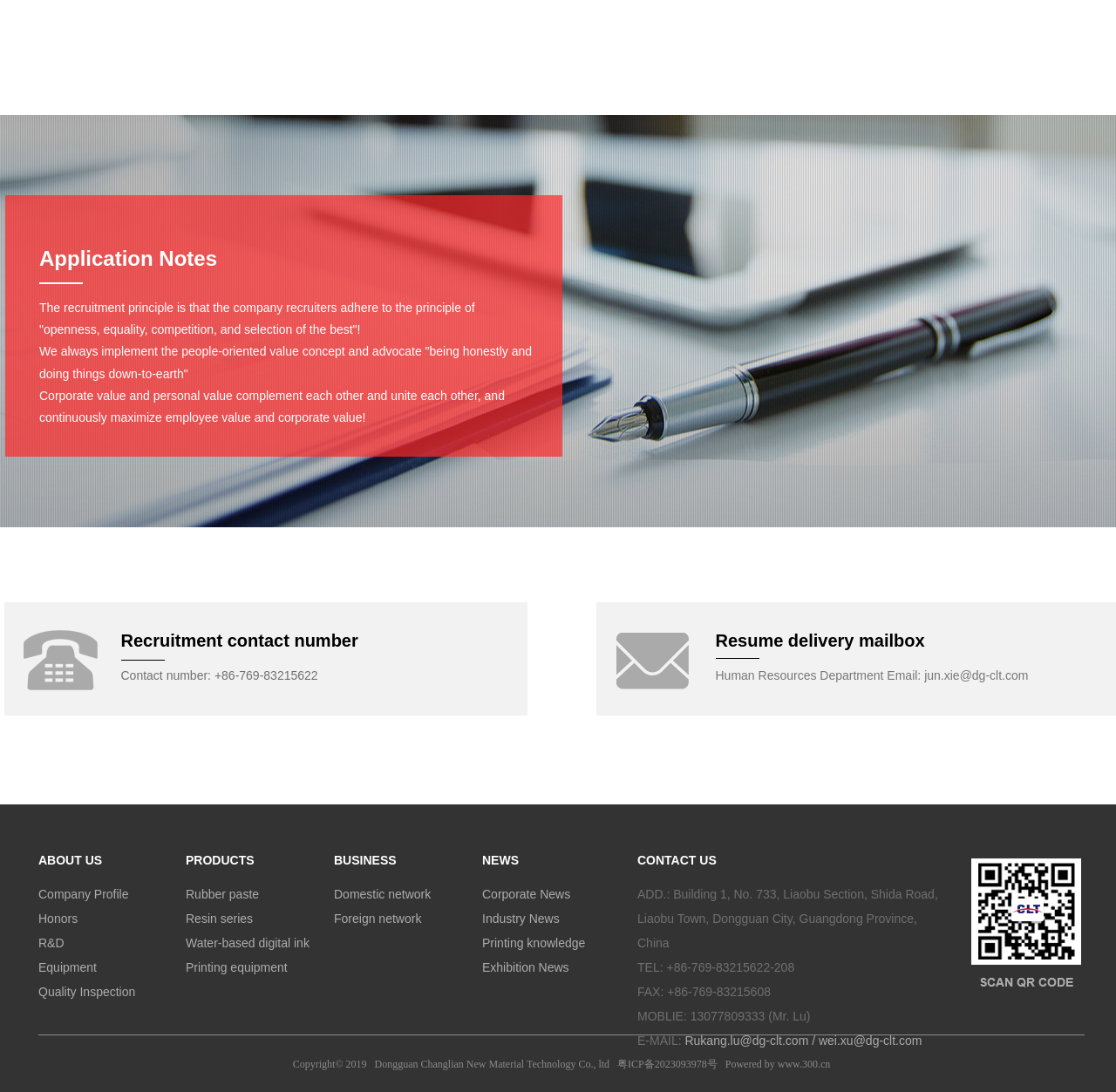Respond with a single word or phrase for the following question: 
What is the company's address?

Building 1, No. 733, Liaobu Section, Shida Road, Liaobu Town, Dongguan City, Guangdong Province, China